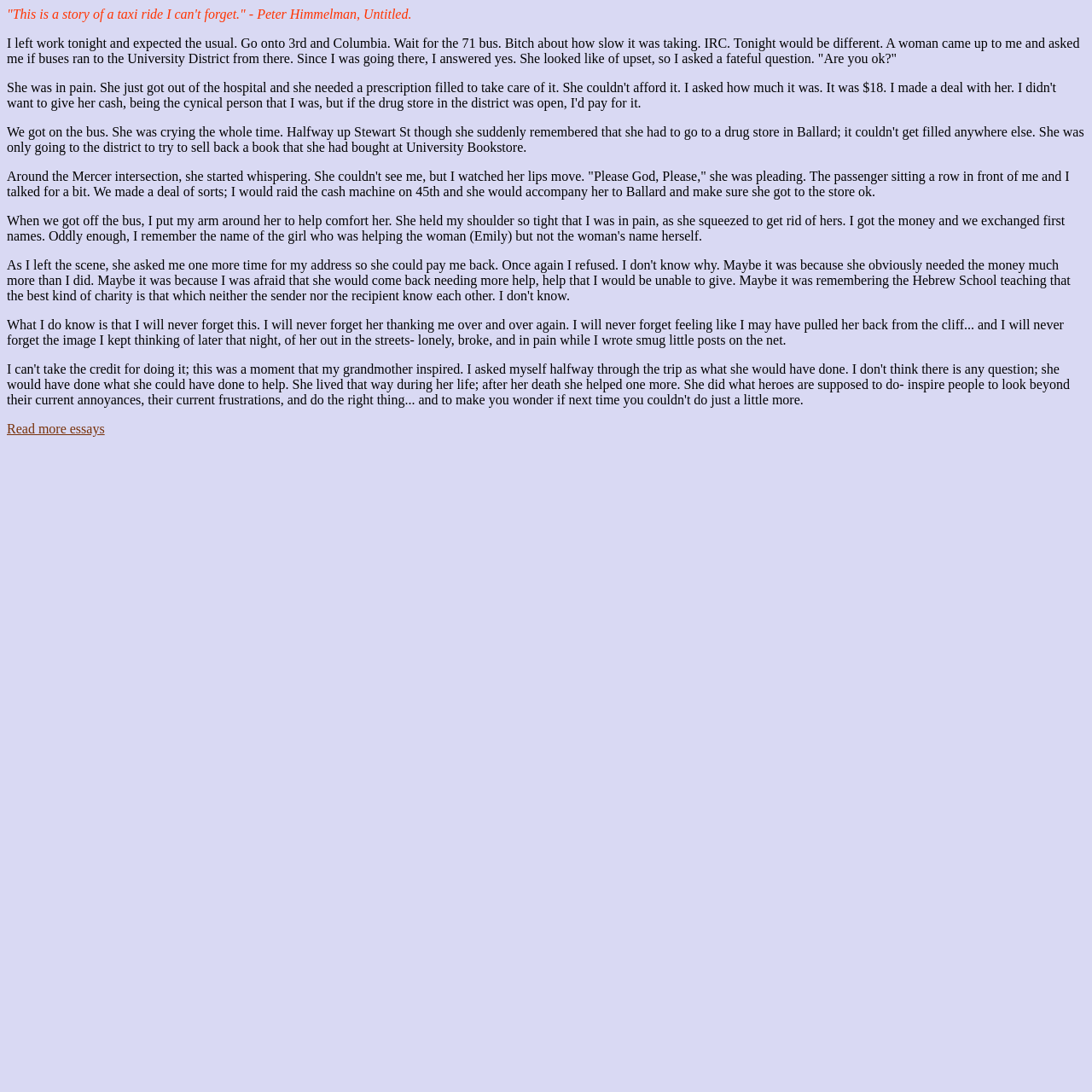Calculate the bounding box coordinates for the UI element based on the following description: "Search »". Ensure the coordinates are four float numbers between 0 and 1, i.e., [left, top, right, bottom].

None